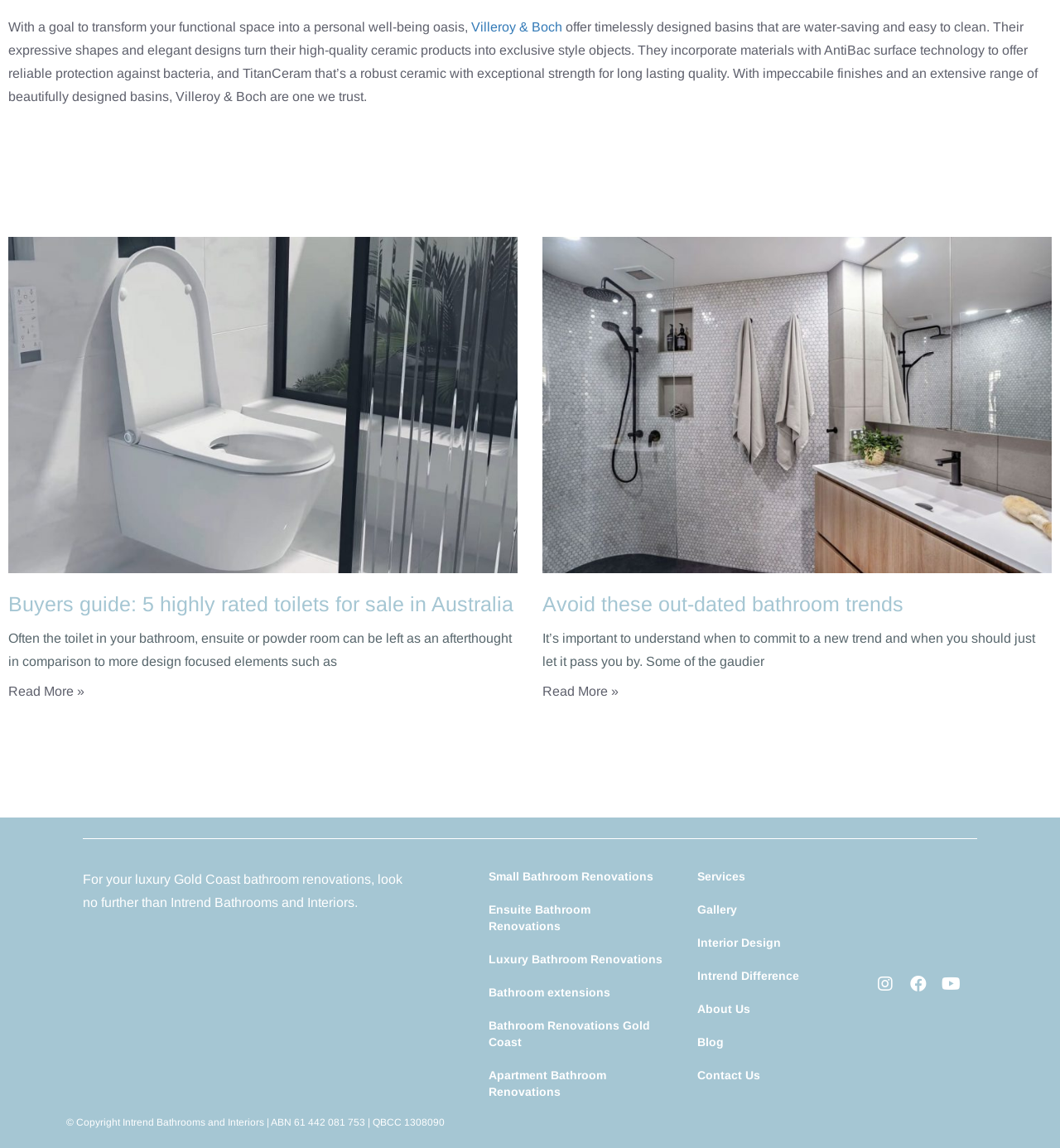Identify the bounding box coordinates necessary to click and complete the given instruction: "View the gallery".

[0.642, 0.778, 0.806, 0.806]